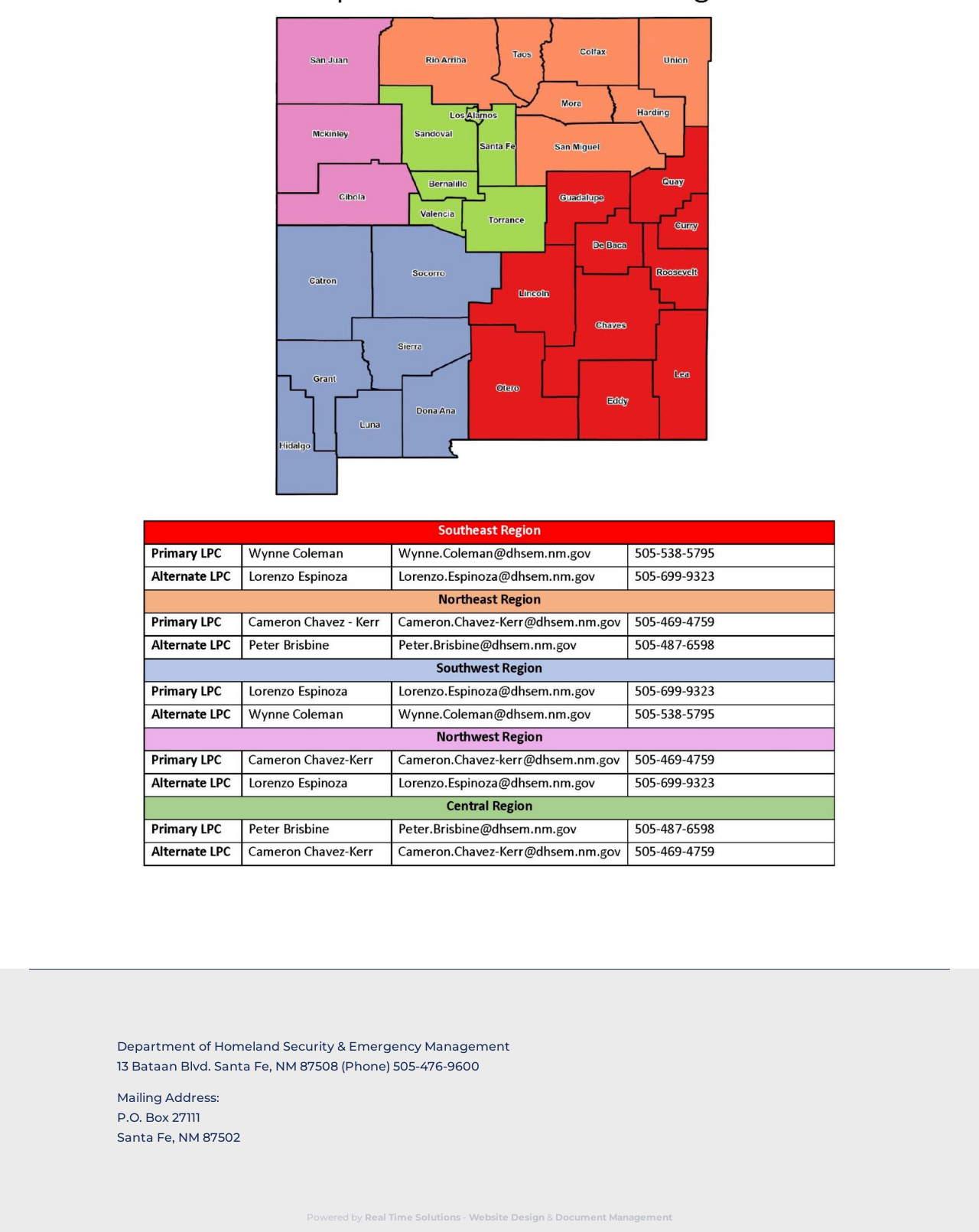What is the mailing address?
Using the image, give a concise answer in the form of a single word or short phrase.

P.O. Box 27111, Santa Fe, NM 87502